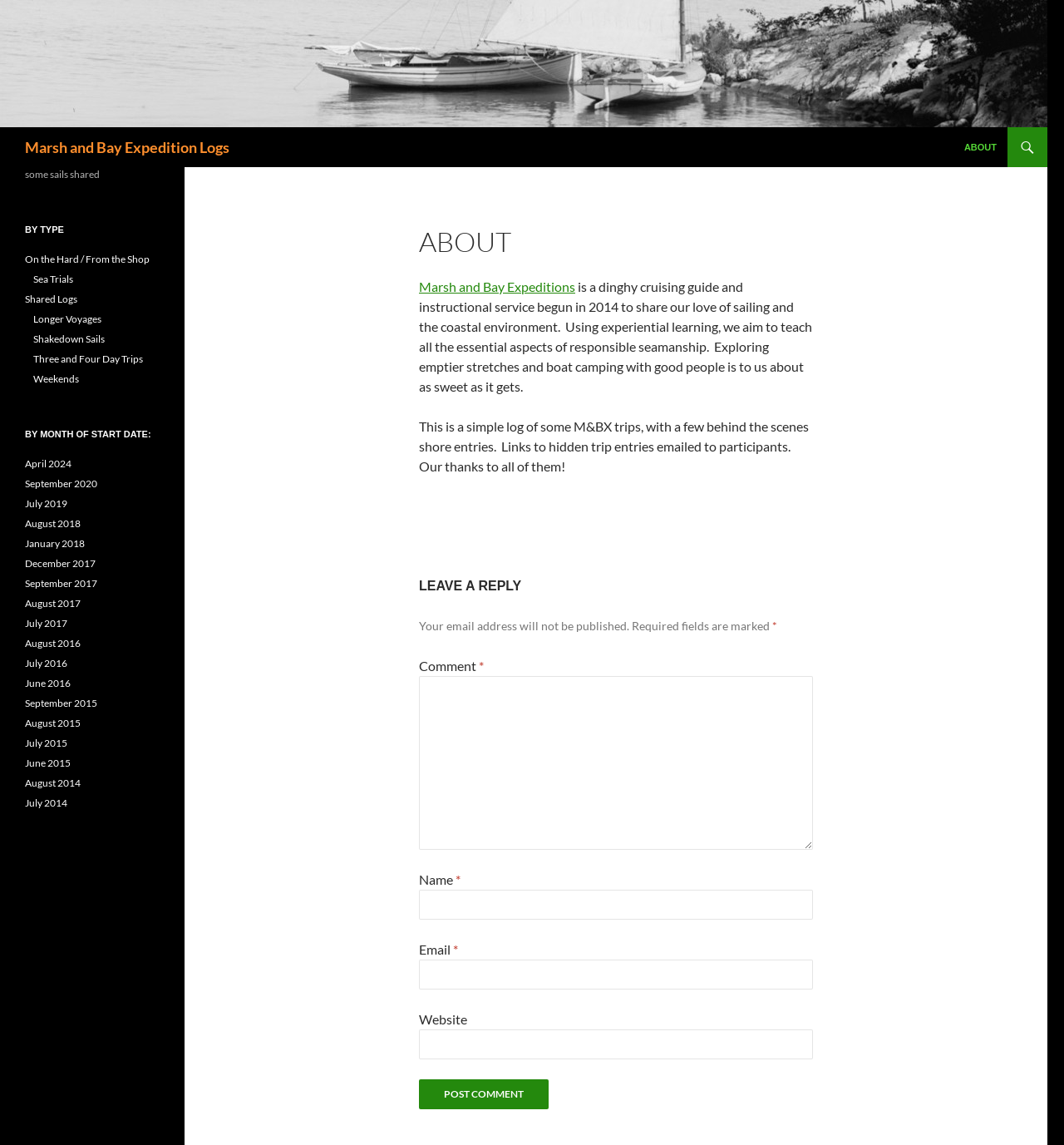What is the format of the trip logs on this website?
Give a thorough and detailed response to the question.

The website organizes trip logs by month of start date and by type, with links to different months and categories such as 'April 2024', 'September 2020', 'On the Hard / From the Shop', and others, suggesting that the trip logs are organized in a monthly and categorical format.